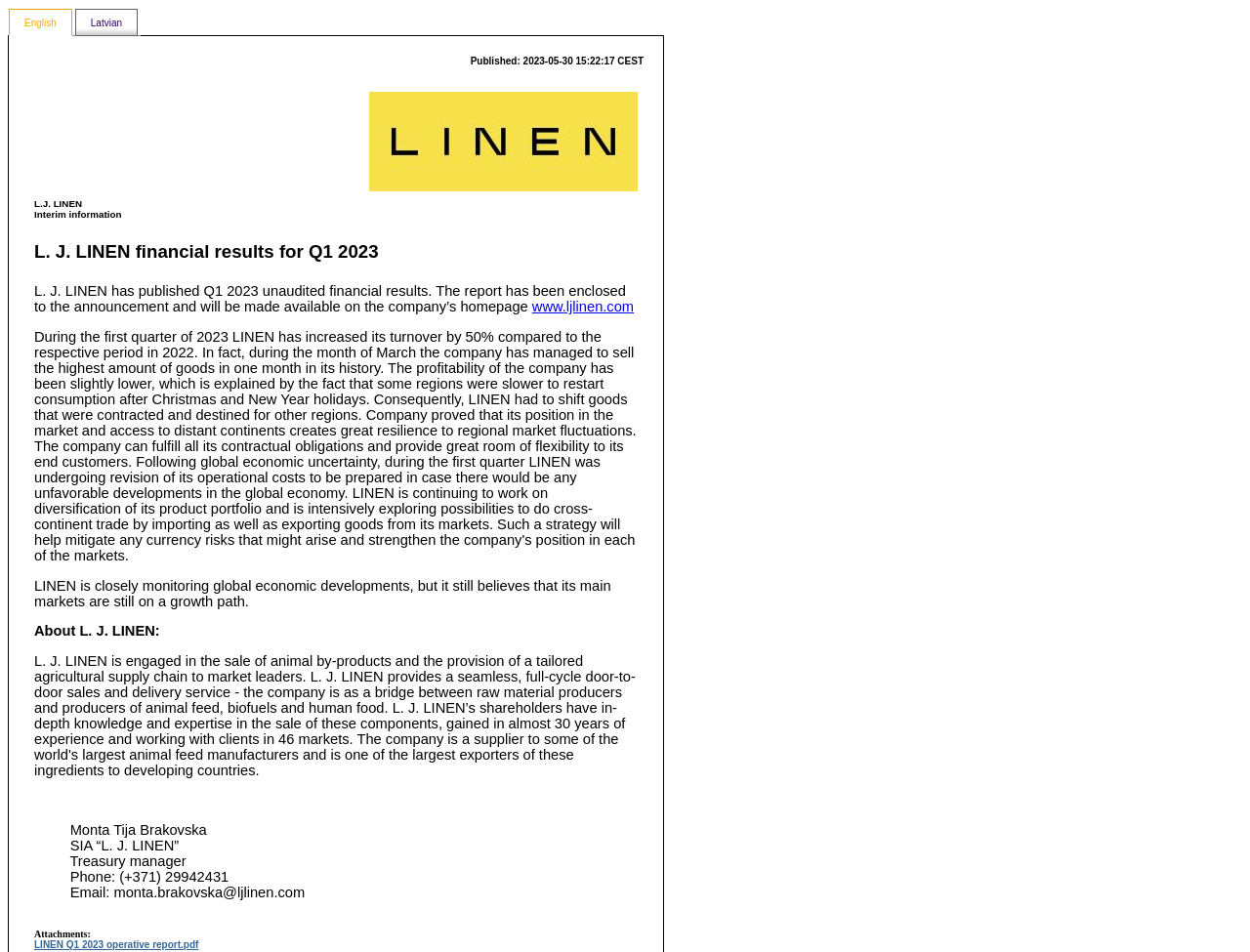Give a detailed explanation of the elements present on the webpage.

The webpage is about L. J. LINEN's financial results for Q1 2023. At the top, there is a table with three grid cells containing language options: English, an empty cell, and Latvian, which is a link. Below the table, there is a section with published date and time information.

The main content of the webpage is divided into several sections. The first section has an image on the left and a heading "L.J. LINEN Interim information" on the right. The second section contains a long paragraph of text describing L. J. LINEN's financial results for Q1 2023, including an increase in turnover and a slight decrease in profitability. The text also mentions the company's efforts to diversify its product portfolio and mitigate currency risks.

Below this section, there is a heading "L. J. LINEN financial results for Q1 2023" followed by a link to the company's homepage, www.ljlinen.com. The next section has a heading "About L. J. LINEN" and provides a brief description of the company's business activities.

The webpage also contains contact information for Monta Tija Brakovska, the Treasury manager of L. J. LINEN, including phone number and email address. Finally, there is a section with a label "Files attached to the message" and a link to a PDF file named "LINEN Q1 2023 operative report.pdf".